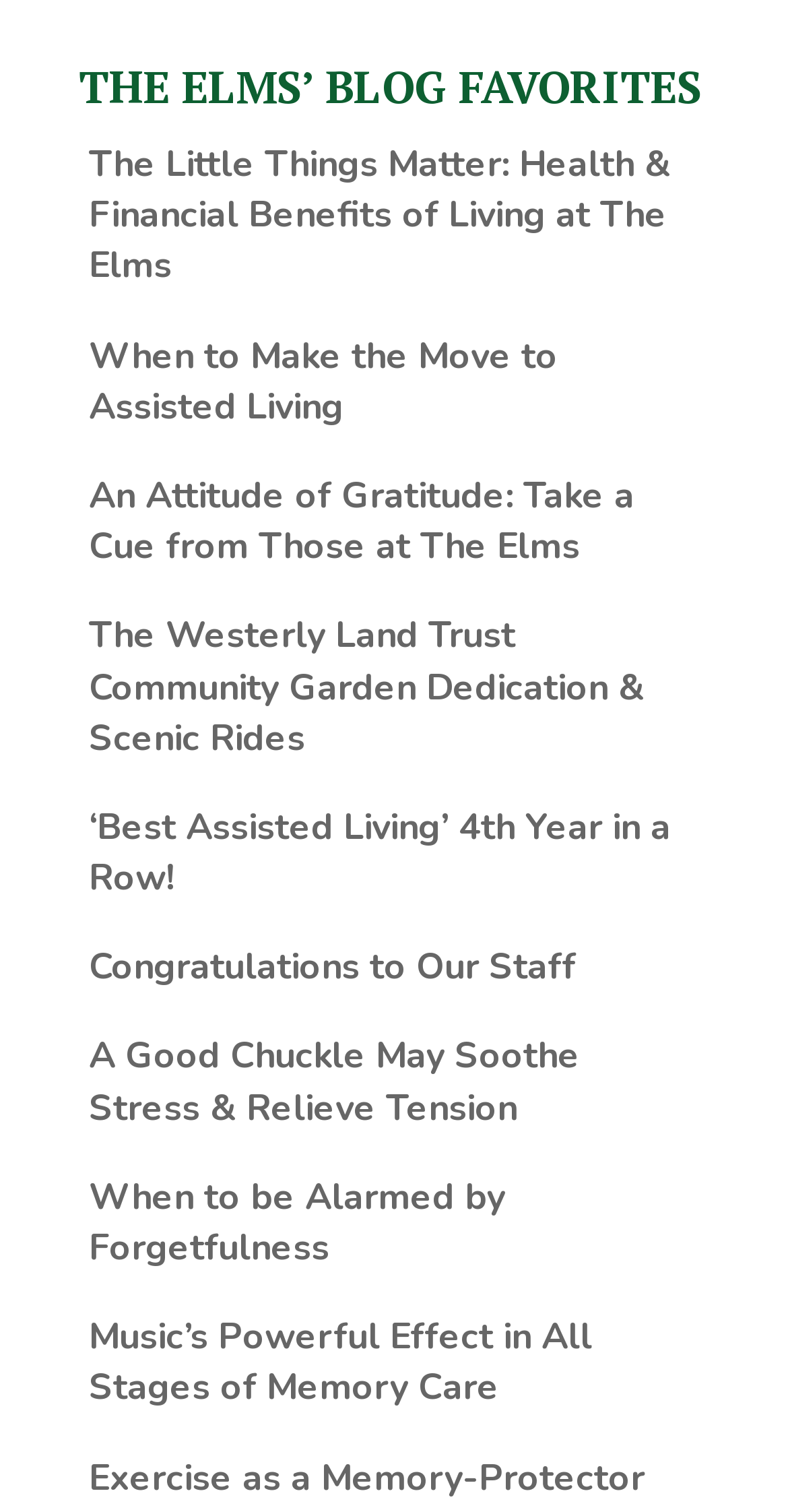Predict the bounding box coordinates of the UI element that matches this description: "Exercise as a Memory-Protector". The coordinates should be in the format [left, top, right, bottom] with each value between 0 and 1.

[0.113, 0.961, 0.818, 0.993]